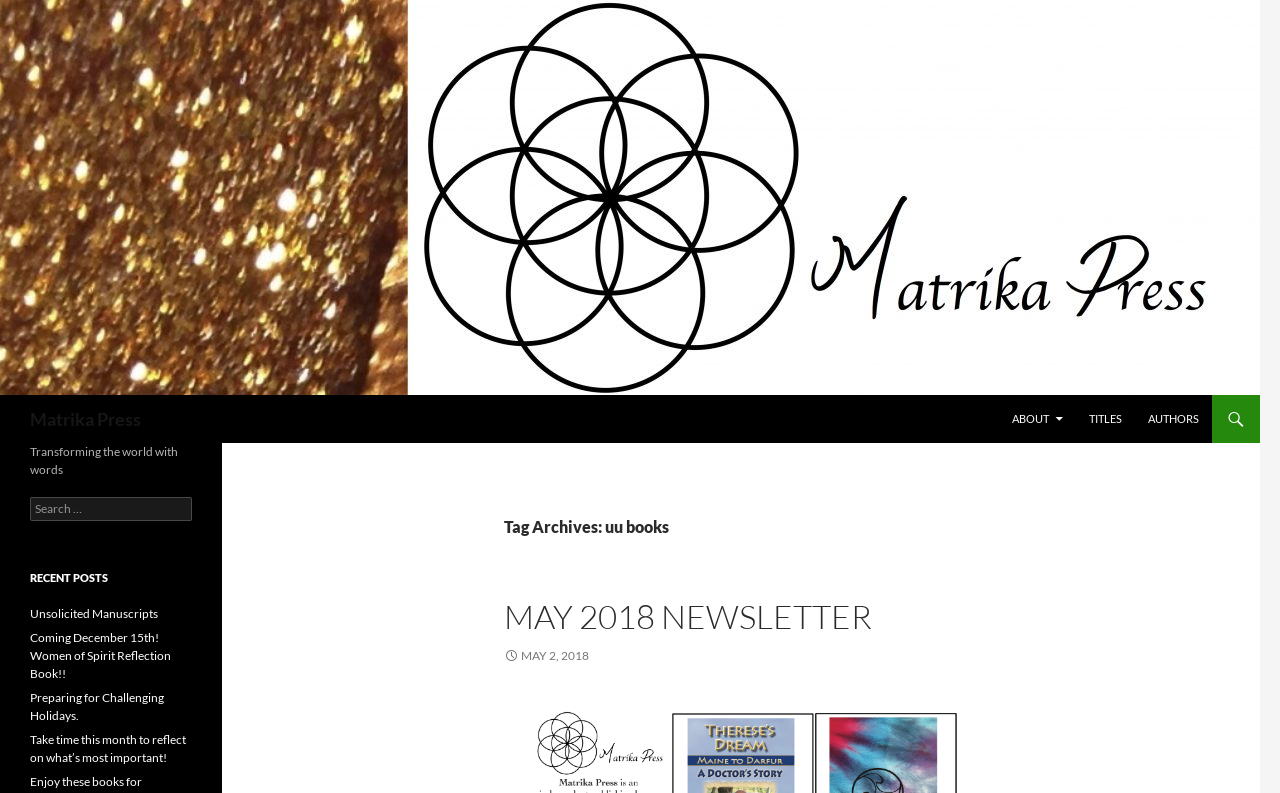Can you show the bounding box coordinates of the region to click on to complete the task described in the instruction: "Go to Matrika Press homepage"?

[0.0, 0.234, 0.984, 0.258]